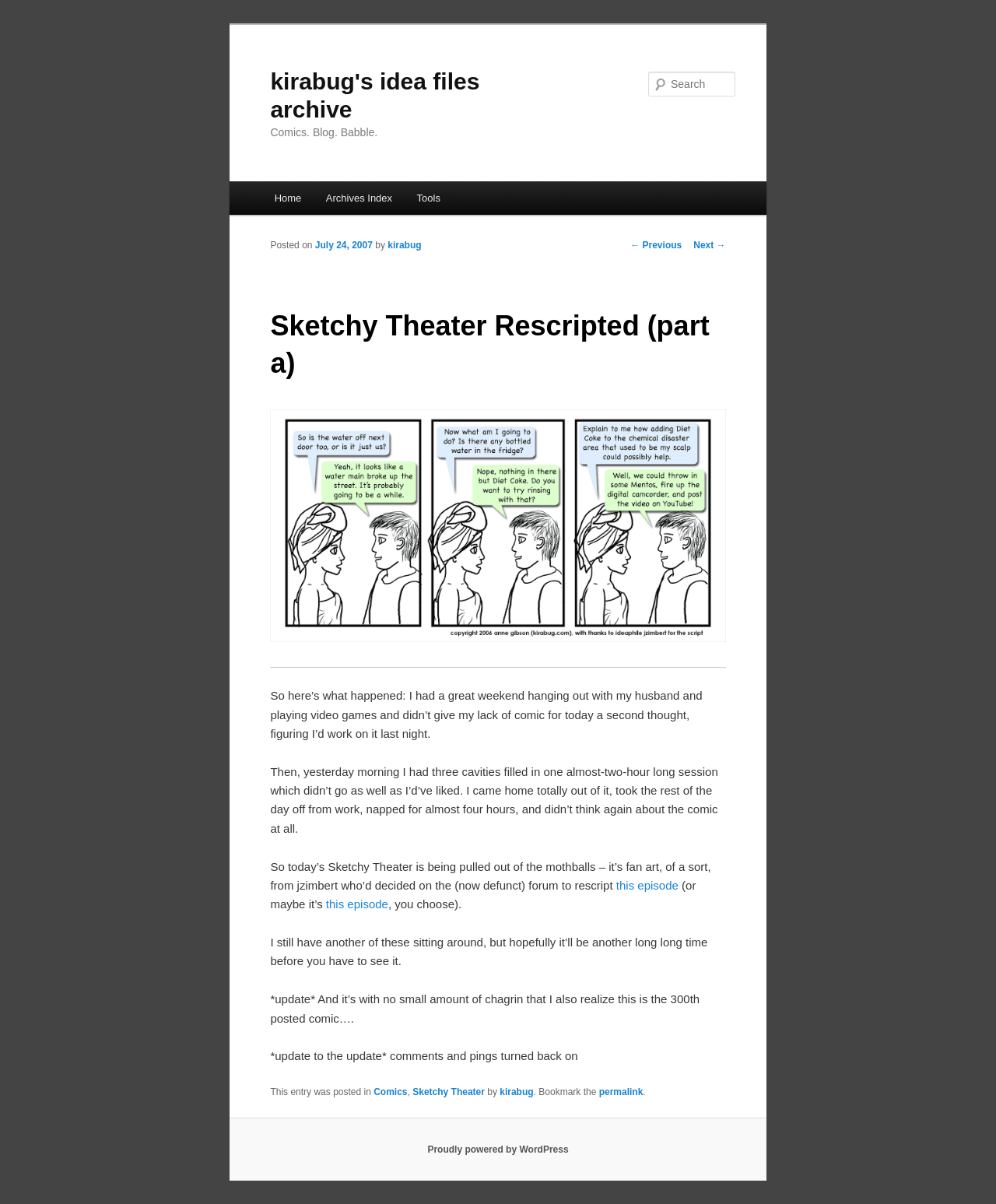For the following element description, predict the bounding box coordinates in the format (top-left x, top-left y, bottom-right x, bottom-right y). All values should be floating point numbers between 0 and 1. Description: kirabug's idea files archive

[0.271, 0.057, 0.482, 0.101]